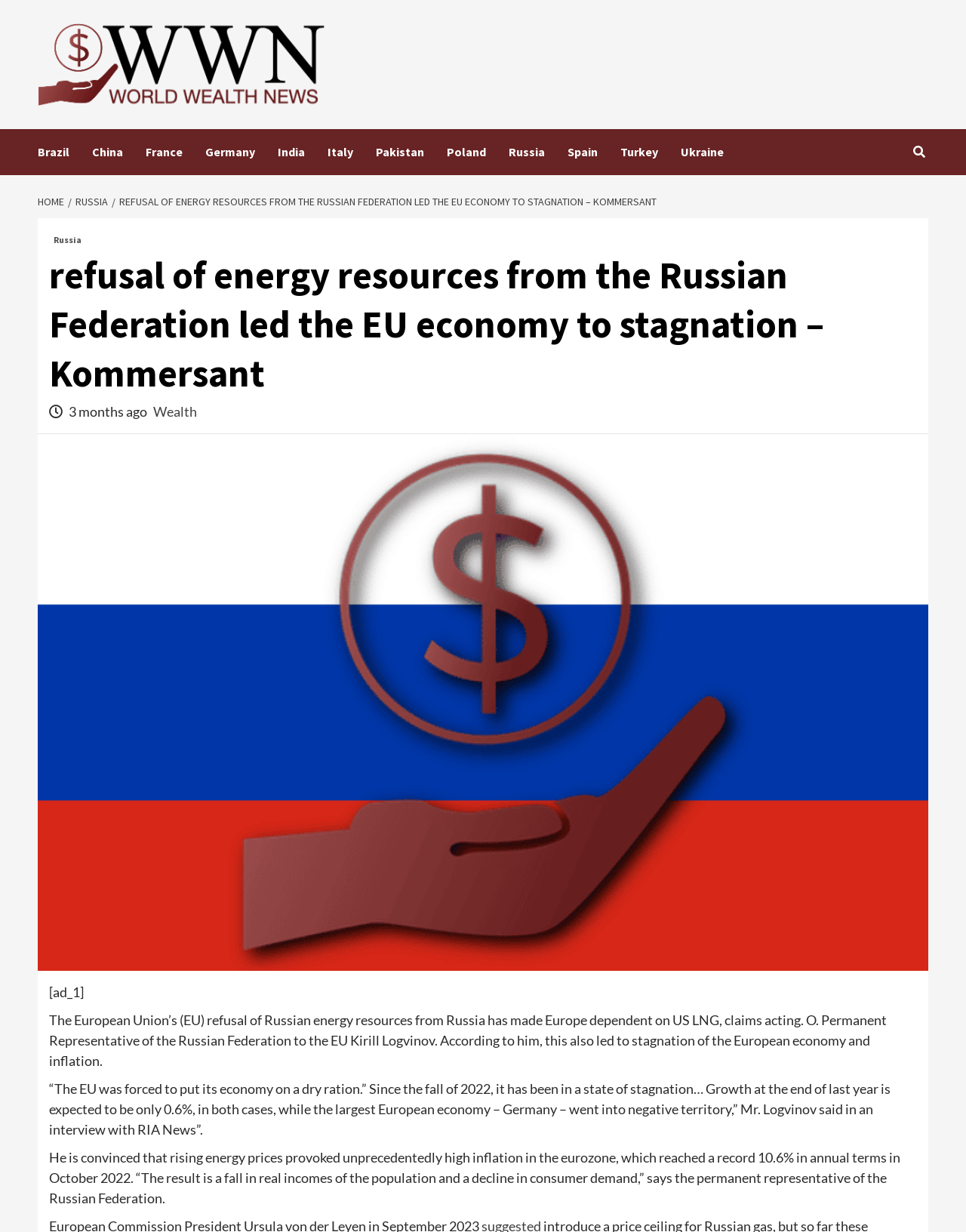Using the description: "alt="WORLD WEALTH NEWS"", identify the bounding box of the corresponding UI element in the screenshot.

[0.039, 0.018, 0.339, 0.086]